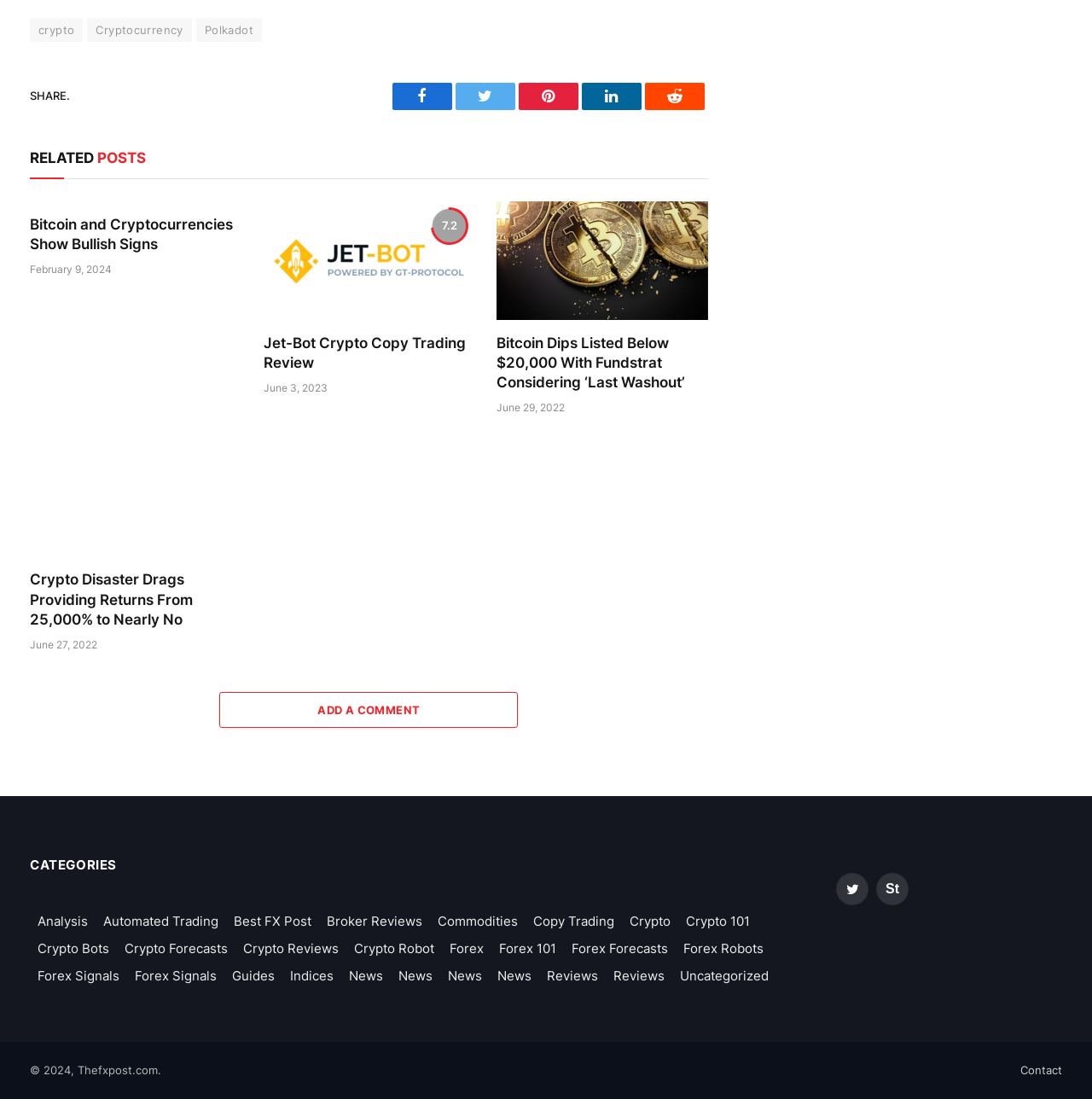Extract the bounding box of the UI element described as: "June 27, 2022".

[0.027, 0.581, 0.089, 0.592]